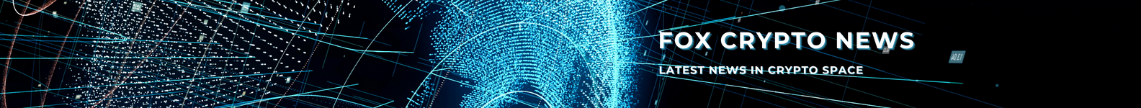Respond to the following question with a brief word or phrase:
What is suggested by the background design?

Innovation and interconnectedness